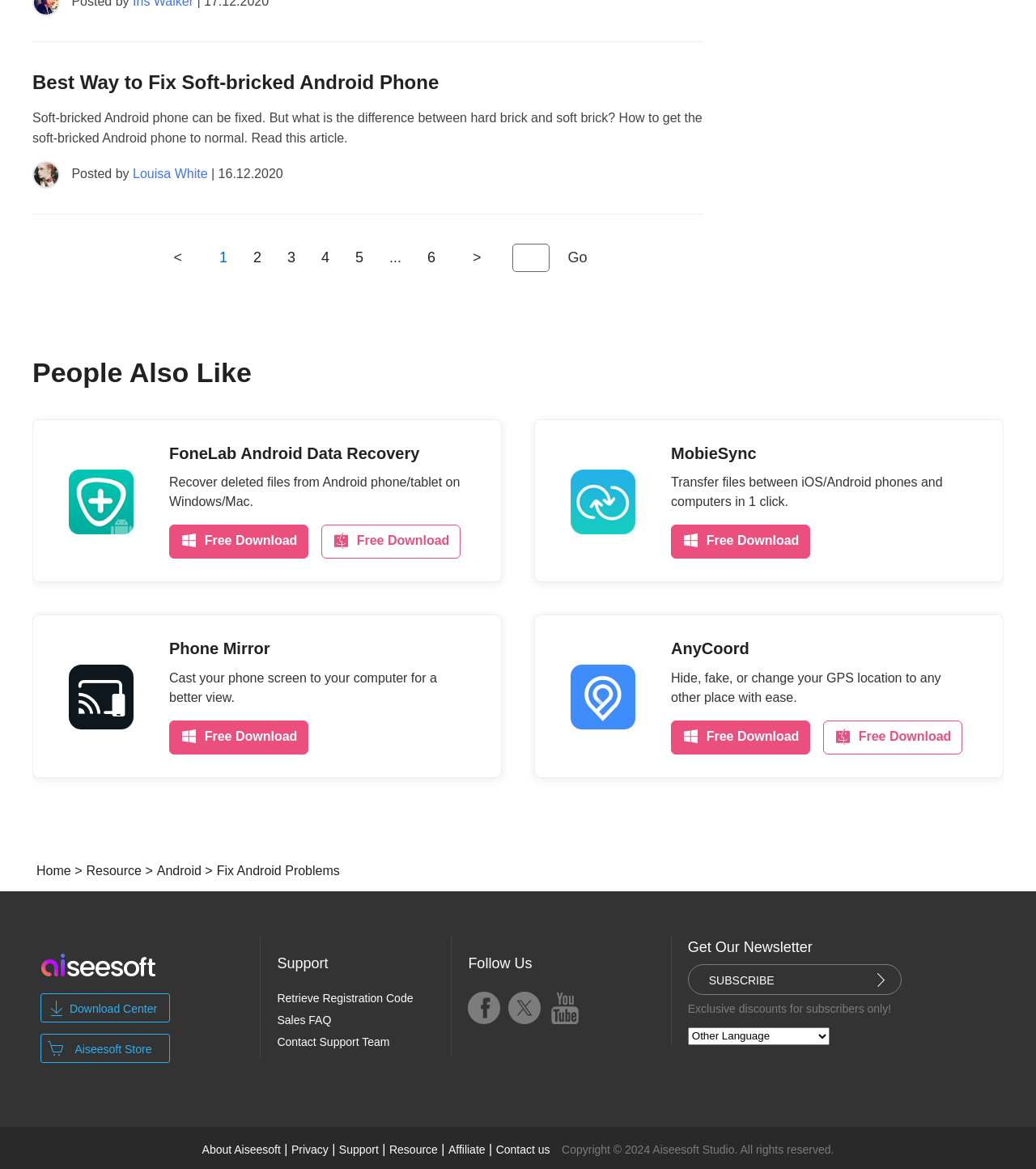Determine the bounding box coordinates for the UI element described. Format the coordinates as (top-left x, top-left y, bottom-right x, bottom-right y) and ensure all values are between 0 and 1. Element description: FoneLab Android Data Recovery

[0.163, 0.38, 0.405, 0.396]